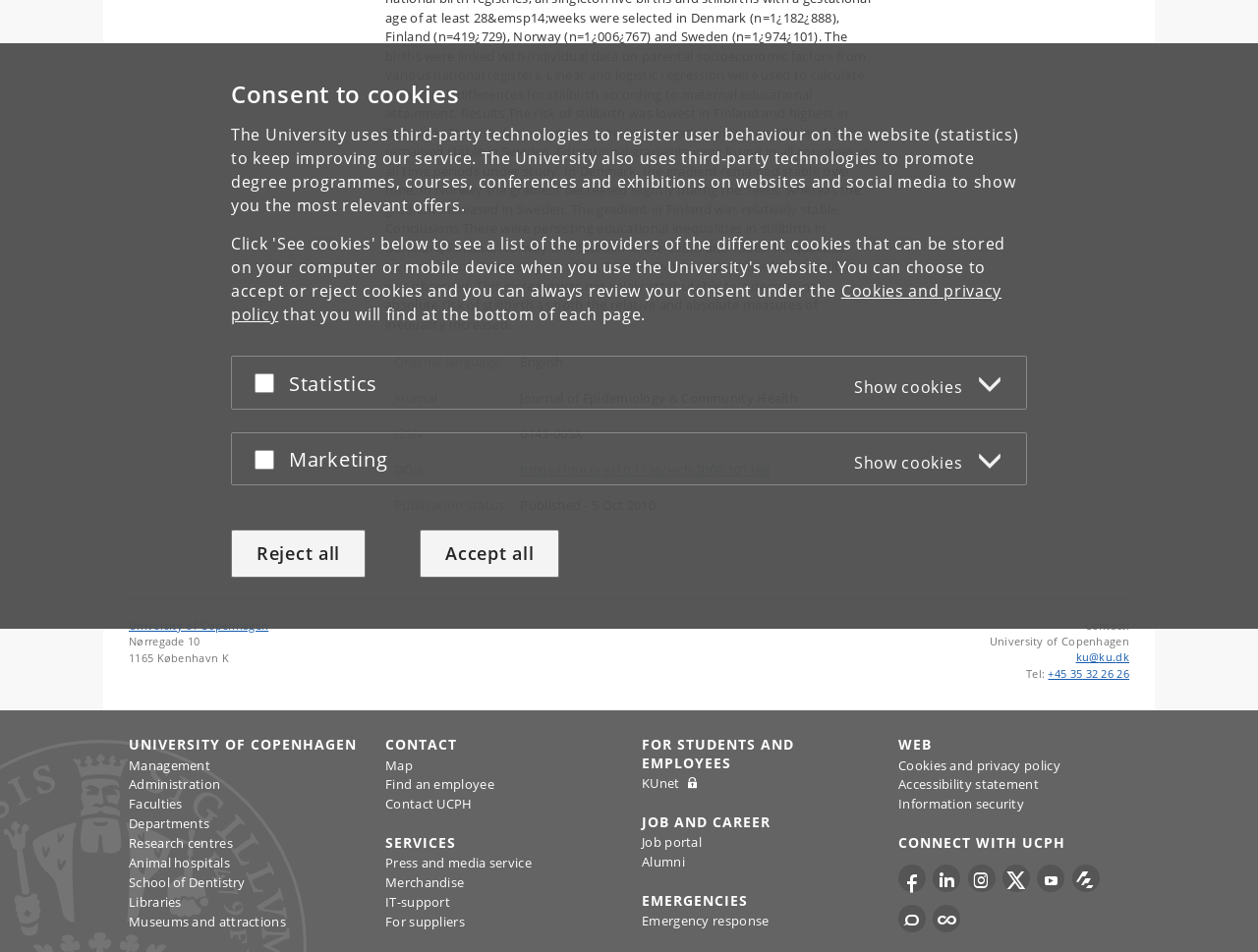Find the bounding box coordinates for the UI element that matches this description: "+45 35 32 26 26".

[0.833, 0.699, 0.898, 0.715]